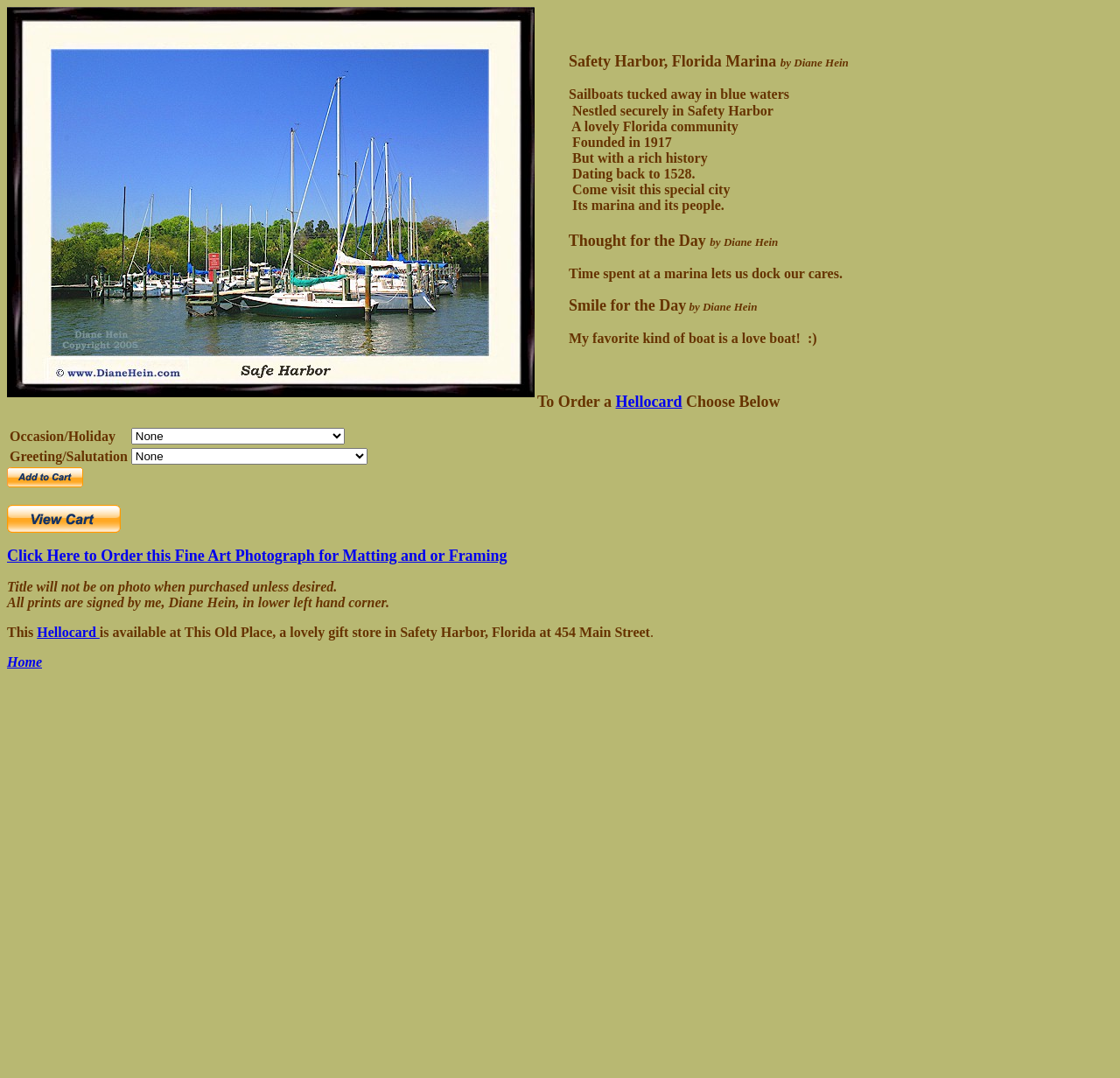Please indicate the bounding box coordinates of the element's region to be clicked to achieve the instruction: "Select an occasion from the dropdown menu". Provide the coordinates as four float numbers between 0 and 1, i.e., [left, top, right, bottom].

[0.117, 0.397, 0.308, 0.412]